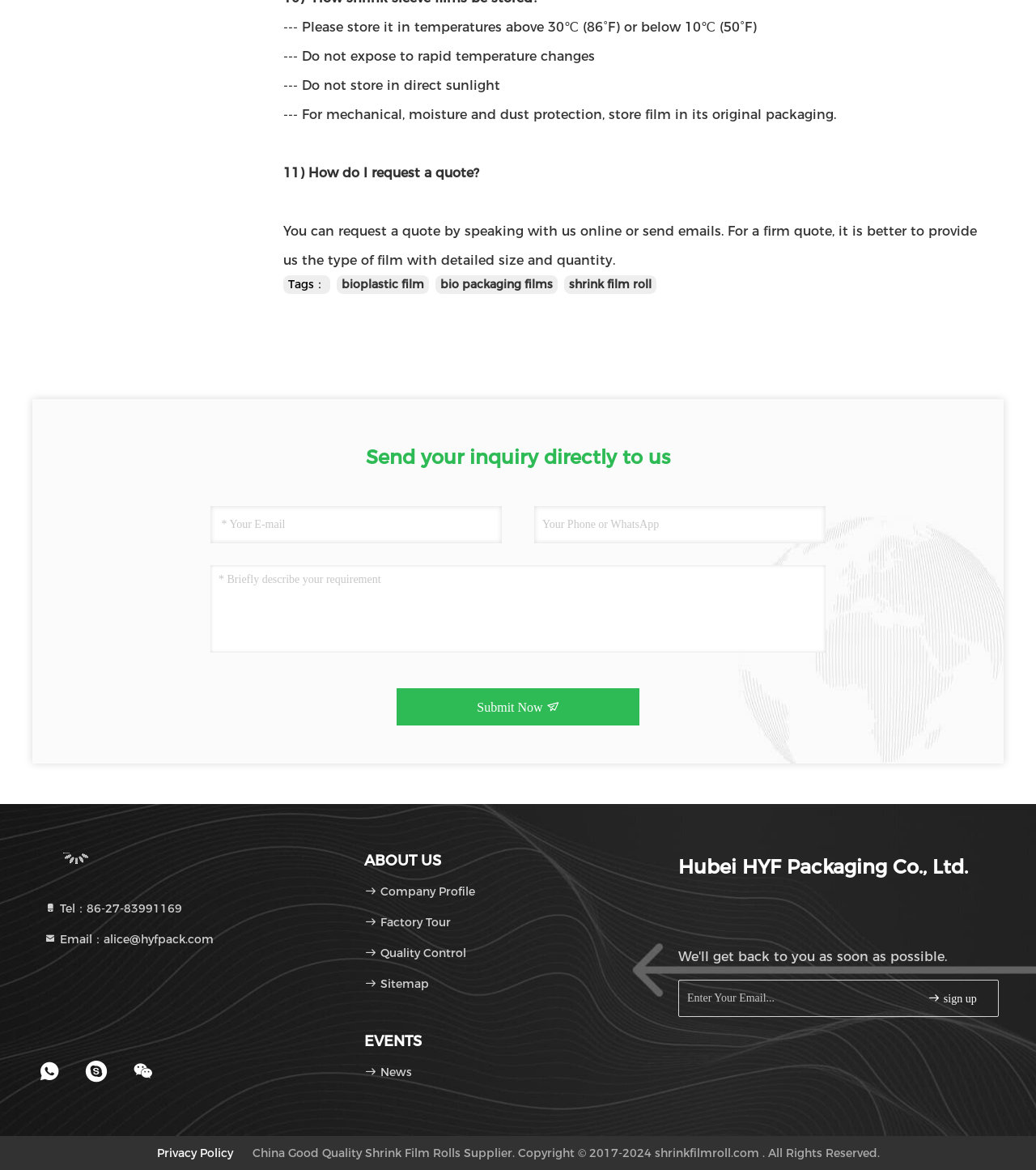Extract the bounding box coordinates for the UI element described as: "shrink film roll".

[0.549, 0.237, 0.629, 0.249]